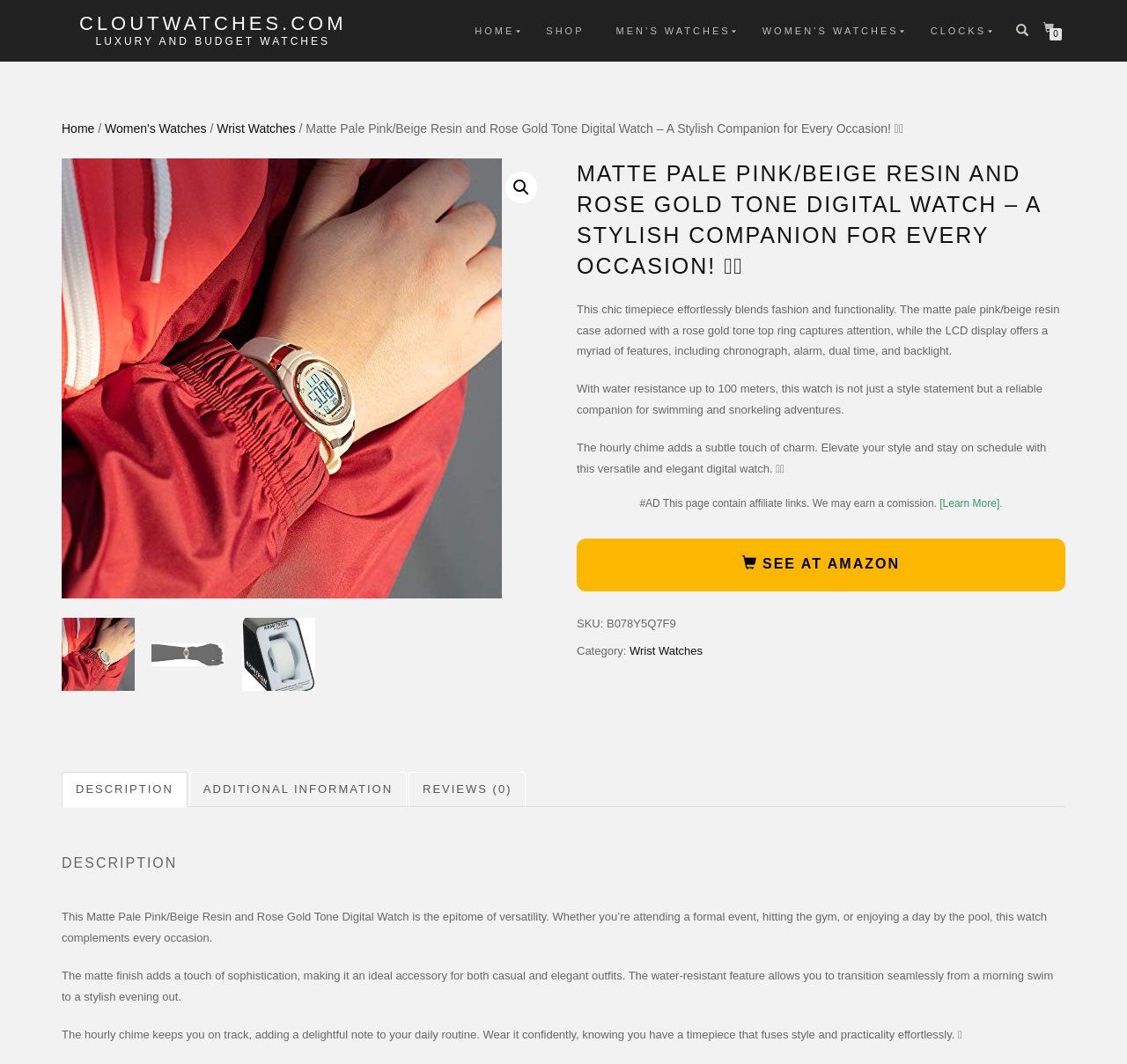Using the description: "http://www.gsk.or.jp/", determine the UI element's bounding box coordinates. Ensure the coordinates are in the format of four float numbers between 0 and 1, i.e., [left, top, right, bottom].

None